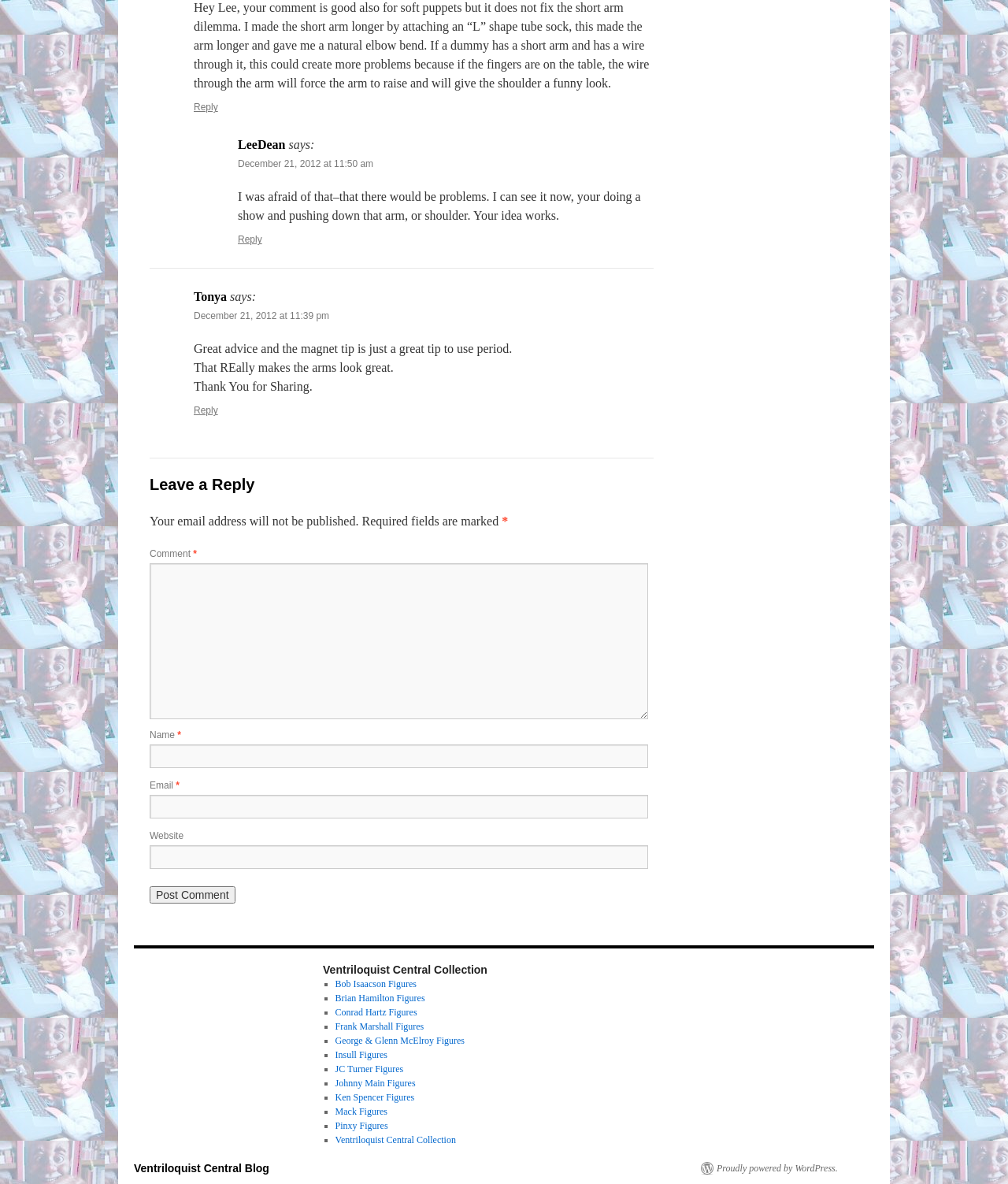Please provide the bounding box coordinate of the region that matches the element description: Dish With One Spoon Covenant. Coordinates should be in the format (top-left x, top-left y, bottom-right x, bottom-right y) and all values should be between 0 and 1.

None